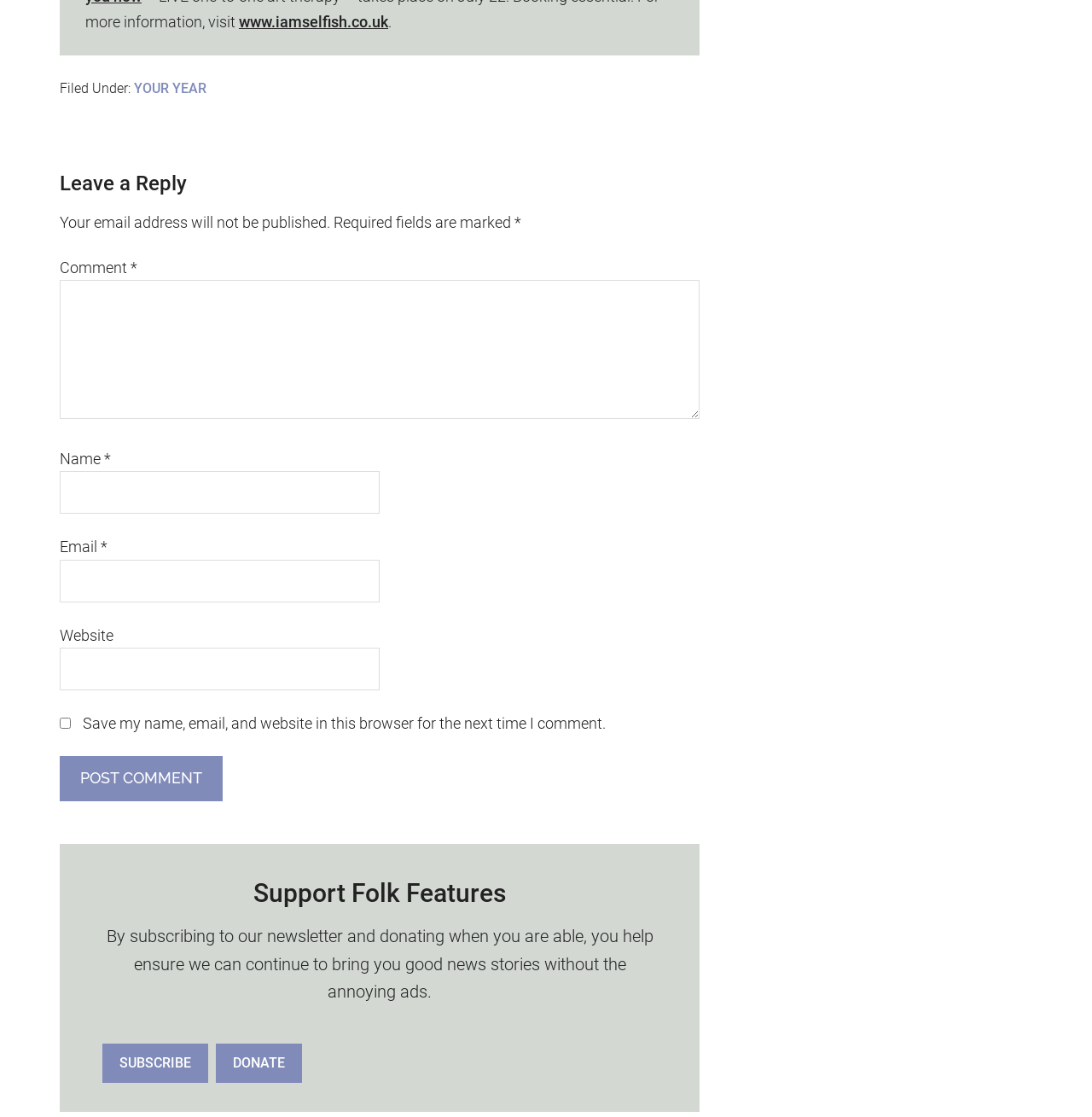What is the purpose of the checkbox?
Provide a detailed answer to the question using information from the image.

The checkbox is located below the 'Website' textbox and is labeled 'Save my name, email, and website in this browser for the next time I comment.' This suggests that its purpose is to save the user's data for future comments.